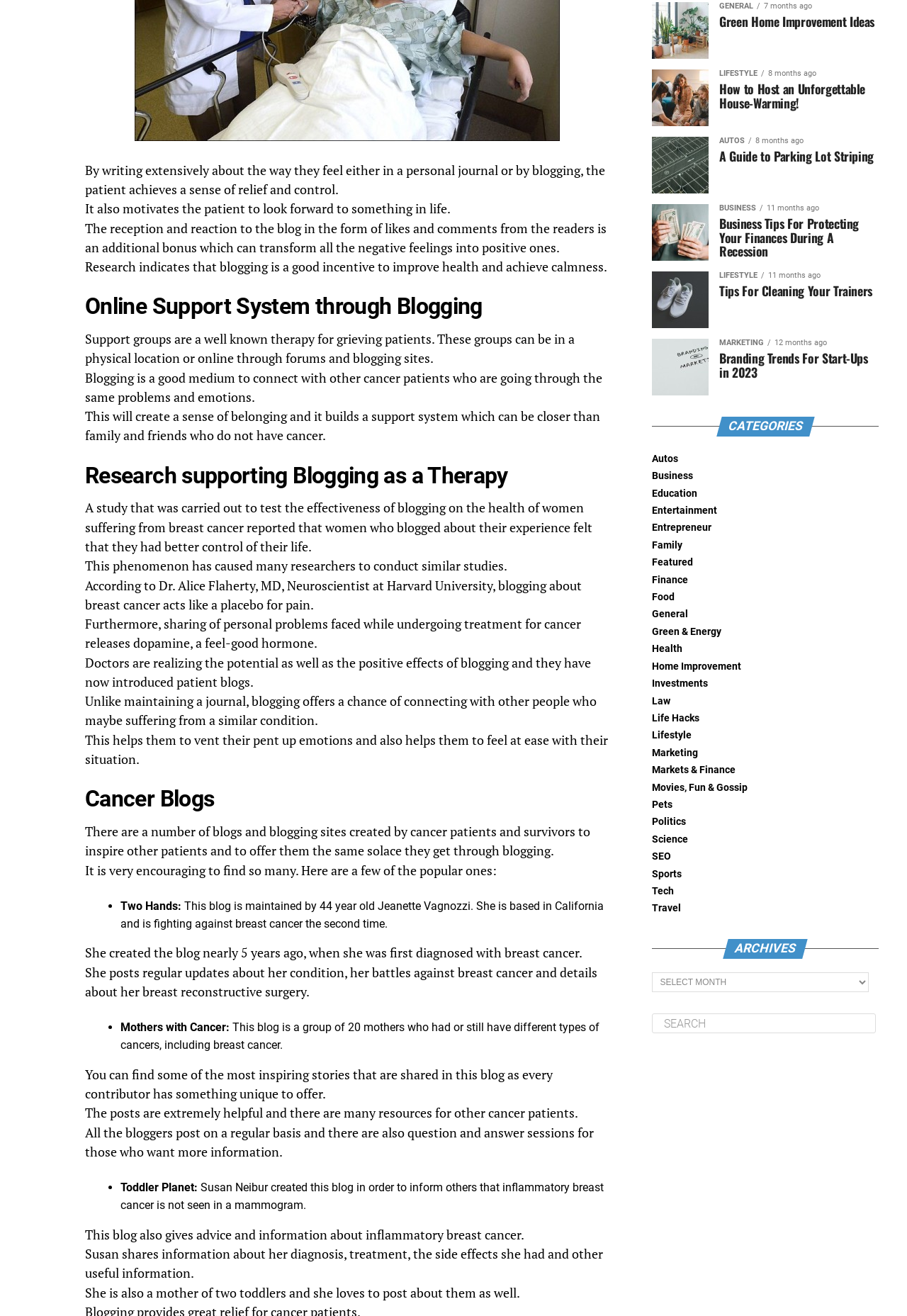Locate the bounding box coordinates of the segment that needs to be clicked to meet this instruction: "Click on 'Autos' category".

[0.719, 0.344, 0.748, 0.353]